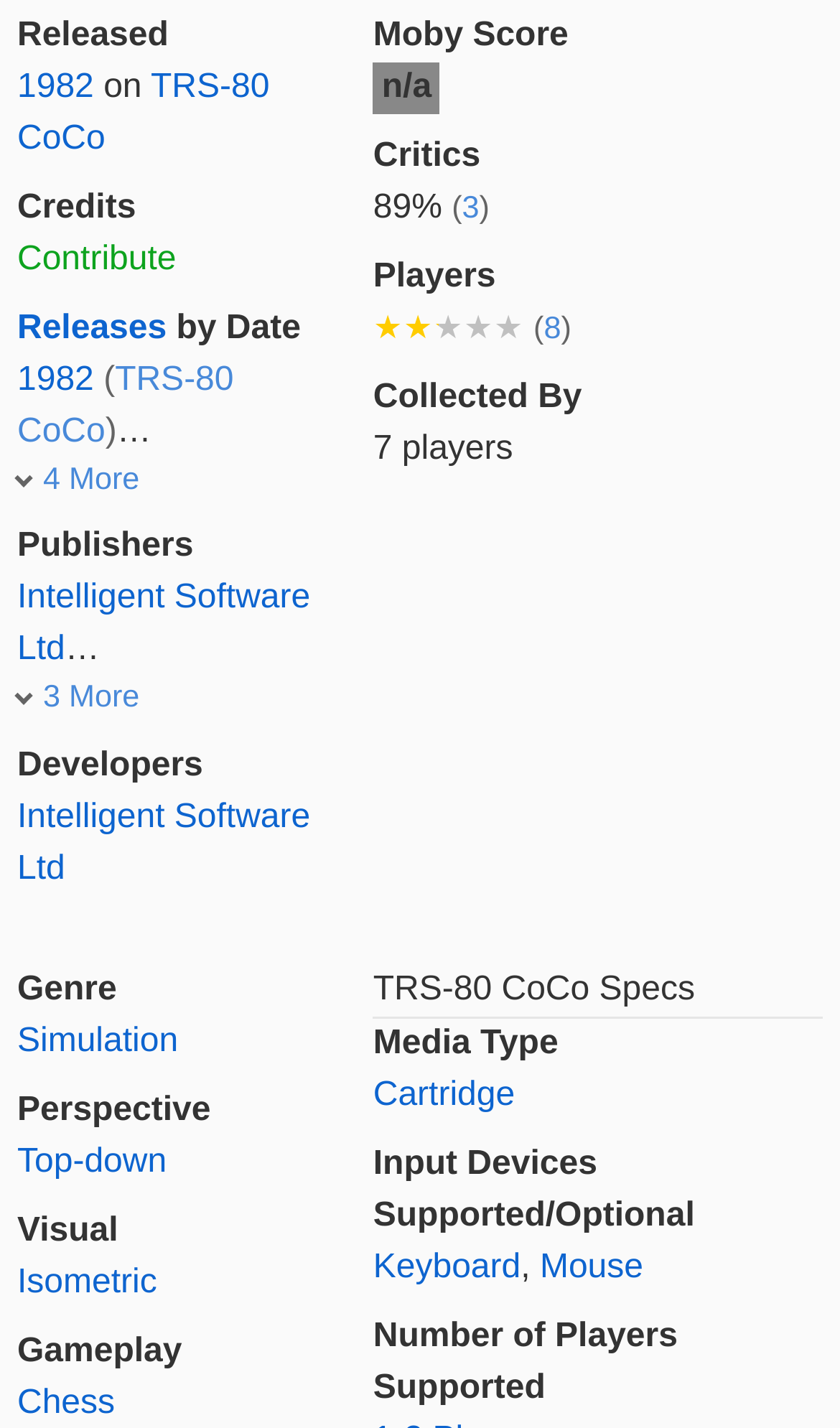How many players collected the game? Based on the screenshot, please respond with a single word or phrase.

7